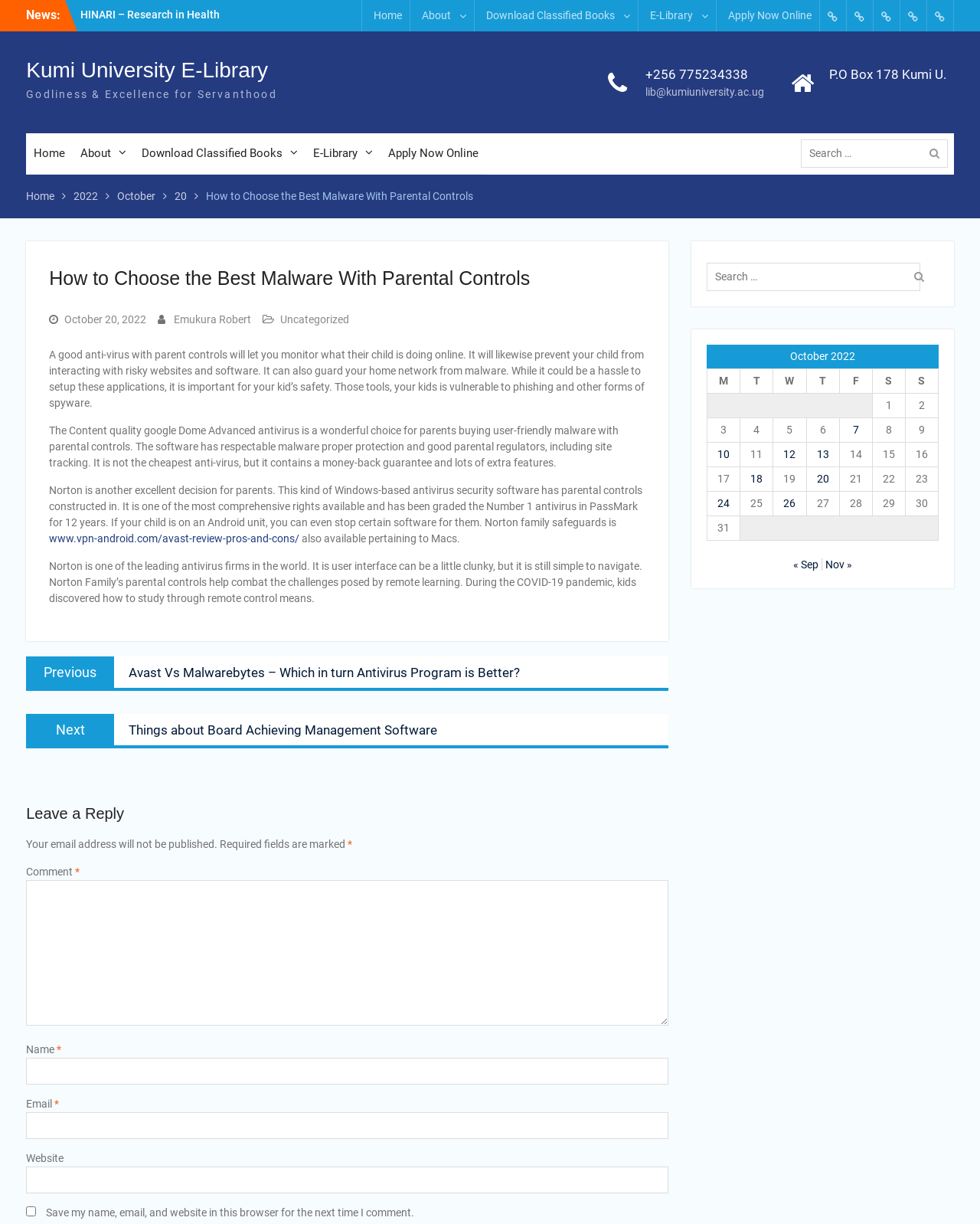Please find the bounding box coordinates of the element that you should click to achieve the following instruction: "Click SUPPORT link". The coordinates should be presented as four float numbers between 0 and 1: [left, top, right, bottom].

None